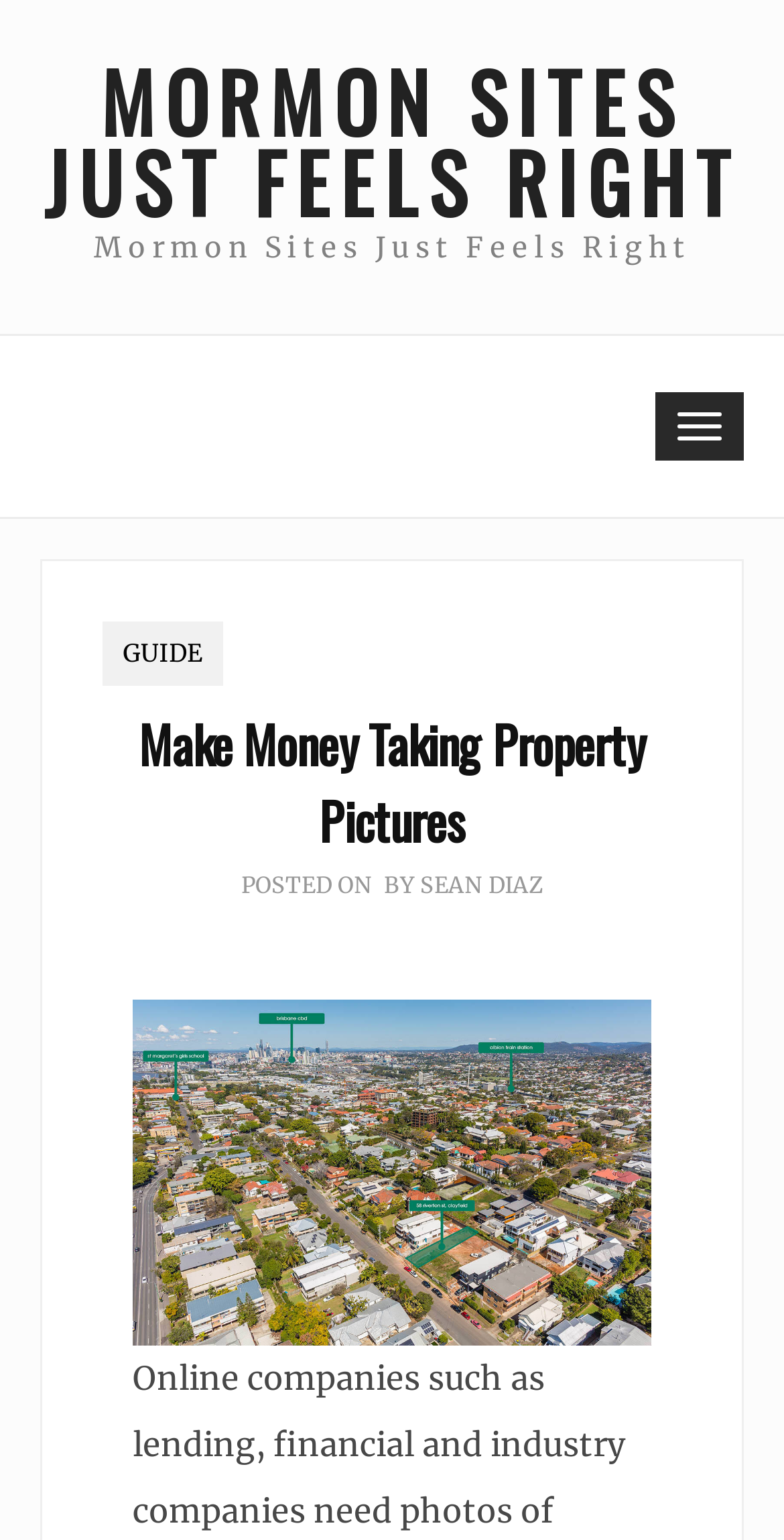Find the bounding box coordinates for the HTML element described in this sentence: "Toggle navigation". Provide the coordinates as four float numbers between 0 and 1, in the format [left, top, right, bottom].

[0.836, 0.255, 0.949, 0.299]